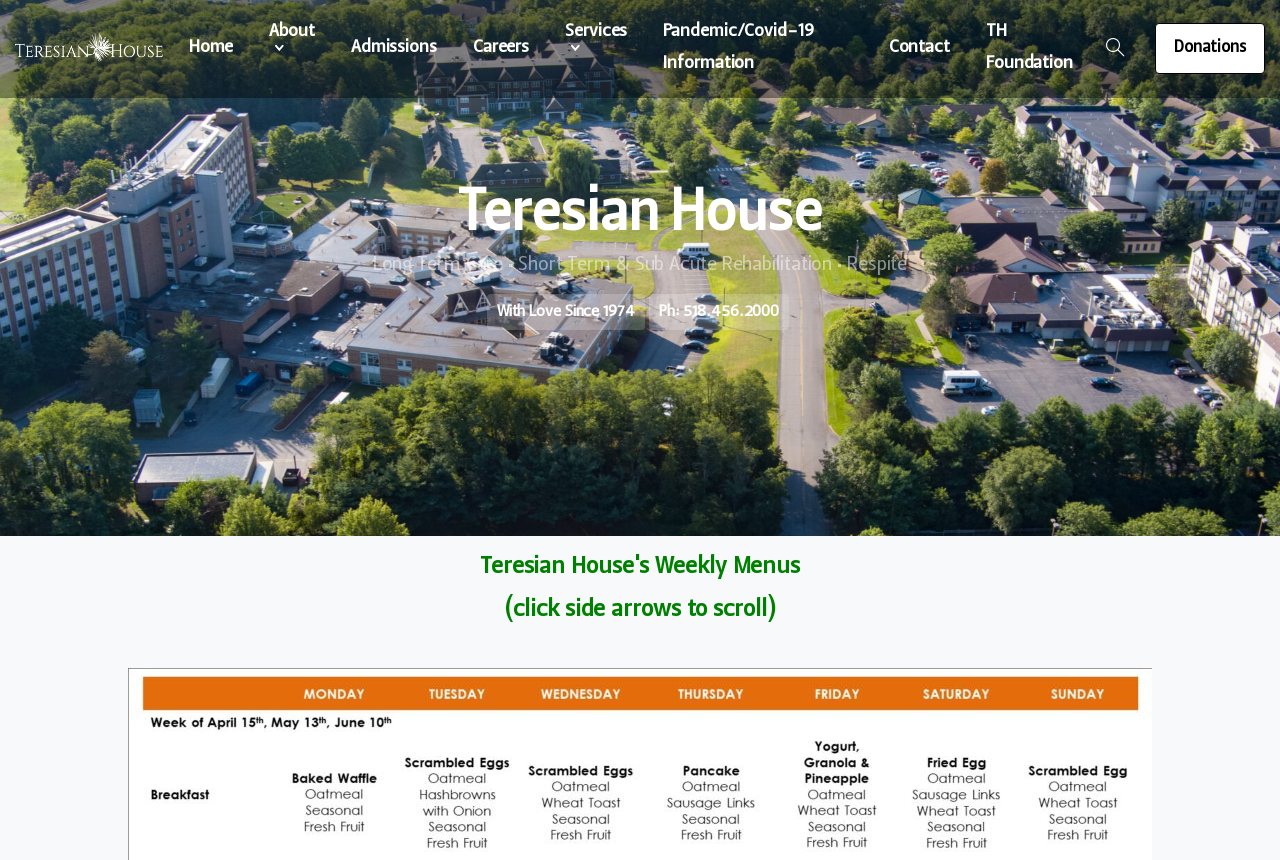Create an in-depth description of the webpage, covering main sections.

The webpage is about Teresian House, a hospitality and food service provider. At the top left, there is a link to the Teresian House homepage, accompanied by a small image of the Teresian House logo. To the right of the logo, there is a navigation menu with links to various sections, including Home, About, Admissions, Careers, Services, Pandemic/Covid-19 Information, Contact, and TH Foundation.

Below the navigation menu, there is a large heading that reads "Teresian House" in bold font. Underneath the heading, there is a brief description of the services offered, including Long Term Care, Short Term & Sub Acute Rehabilitation, and Respite. 

Further down, there is a section with two headings, "With Love Since 1974" and "Ph: 518.456.2000", which appears to be a slogan and contact information. Below this section, there is a menu section with a heading "Weekly Menus" and a note that instructs users to click the side arrows to scroll.

There are no images on the page apart from the small Teresian House logo at the top left. The overall layout is organized, with clear headings and concise text.